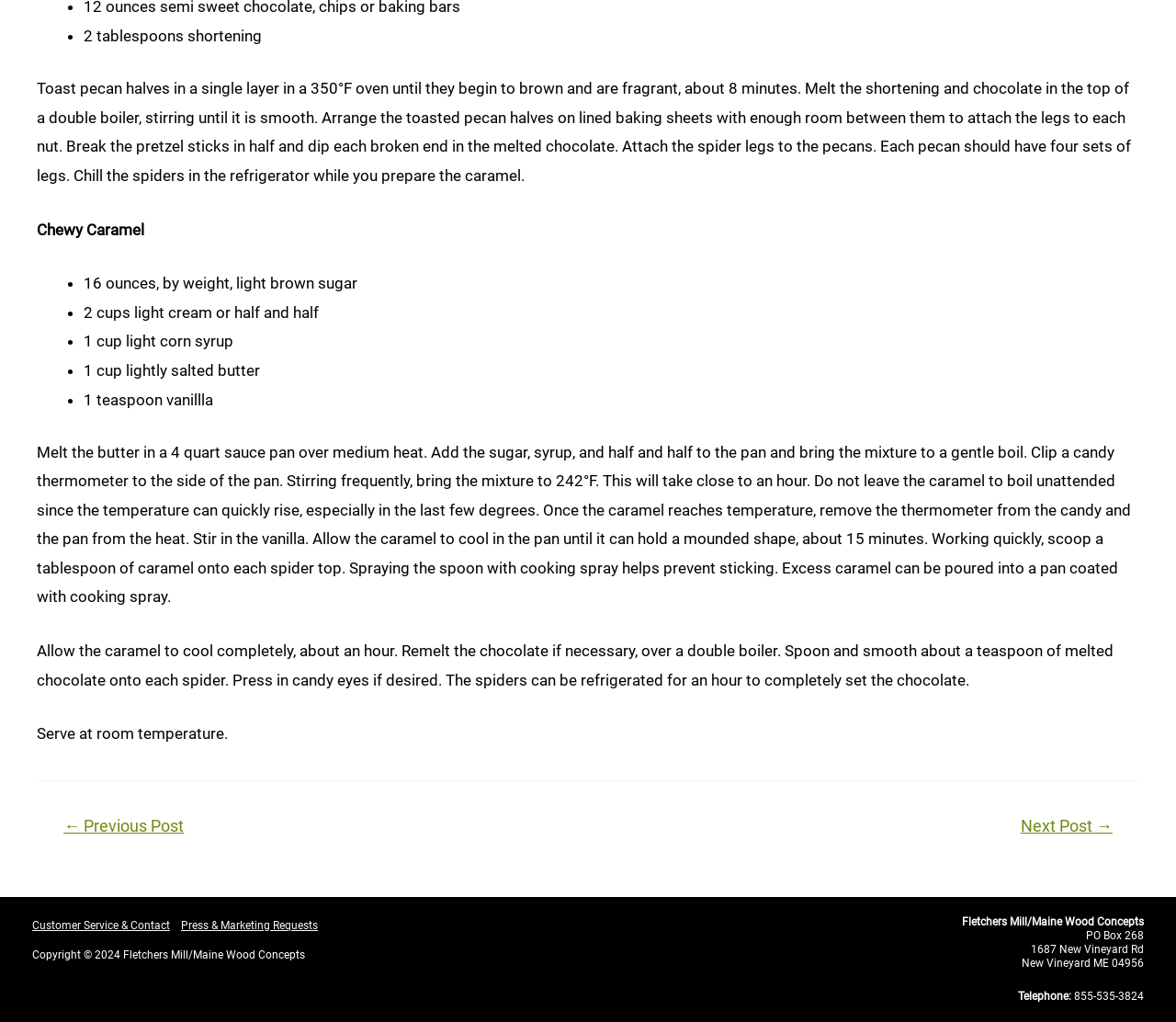How many sets of legs should each pecan have?
Using the details from the image, give an elaborate explanation to answer the question.

The recipe instructions state that each pecan should have four sets of legs, which are attached using pretzel sticks dipped in melted chocolate.